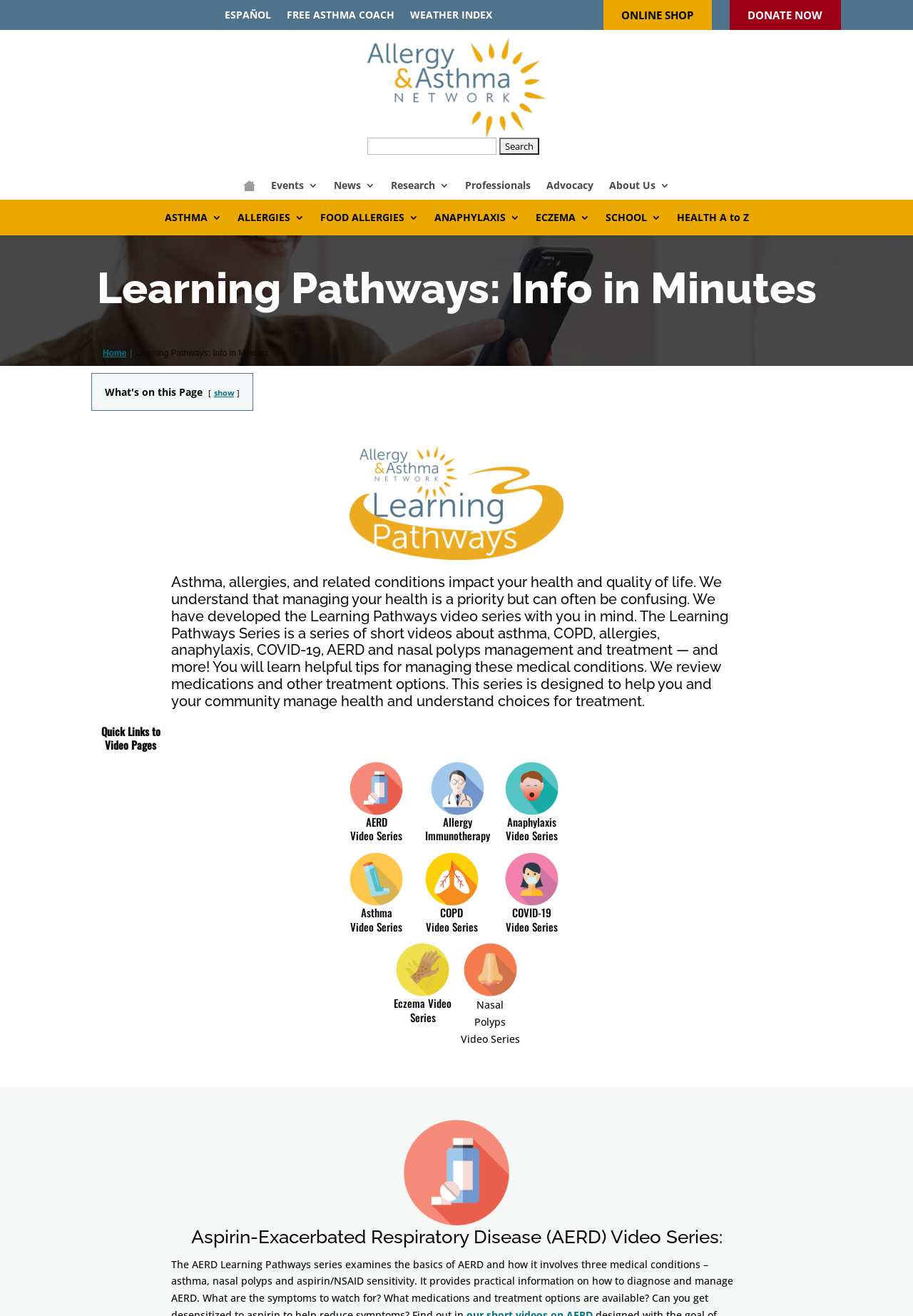What is the name of the organization behind this website?
Based on the content of the image, thoroughly explain and answer the question.

I found the name of the organization by looking at the logo and text on the top left corner of the webpage. The logo is in blue and yellow, and the text says 'Allergy and Asthma Network'.